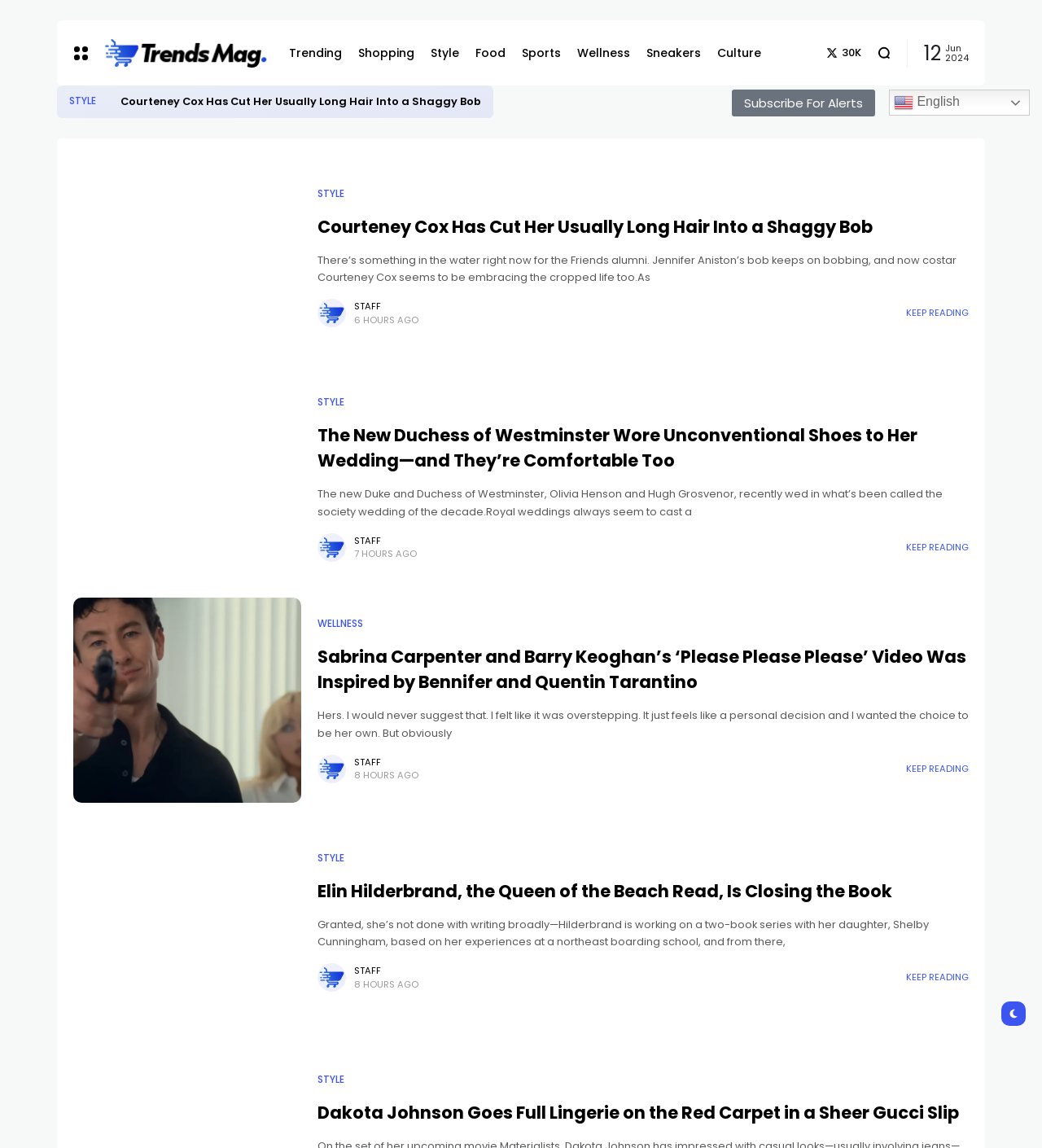From the details in the image, provide a thorough response to the question: What is the time period mentioned in the second article?

In the second article, I found a static text element with the text '7 HOURS AGO', which indicates the time period mentioned in the article.